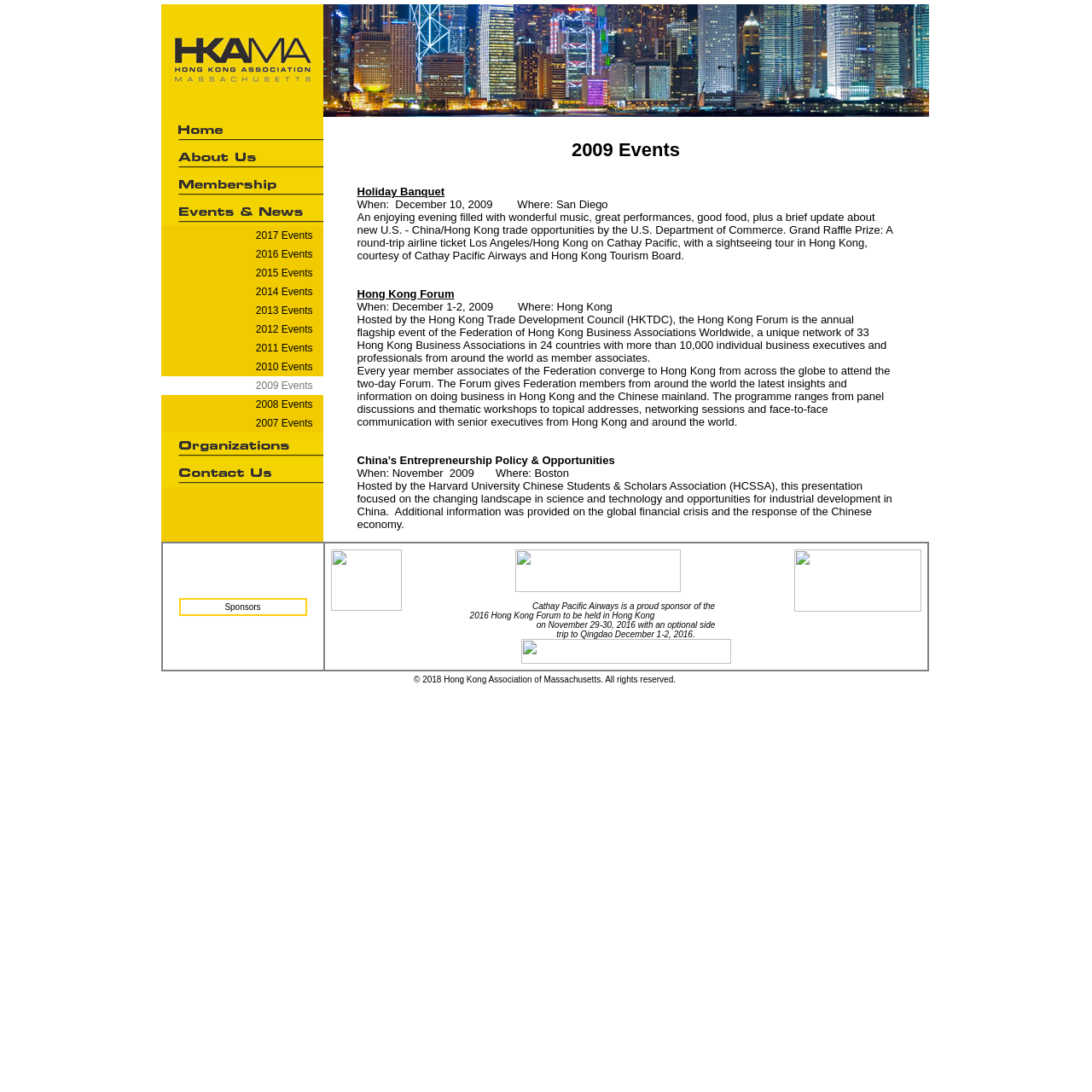Find the bounding box coordinates of the UI element according to this description: "name="NV11"".

[0.147, 0.182, 0.286, 0.207]